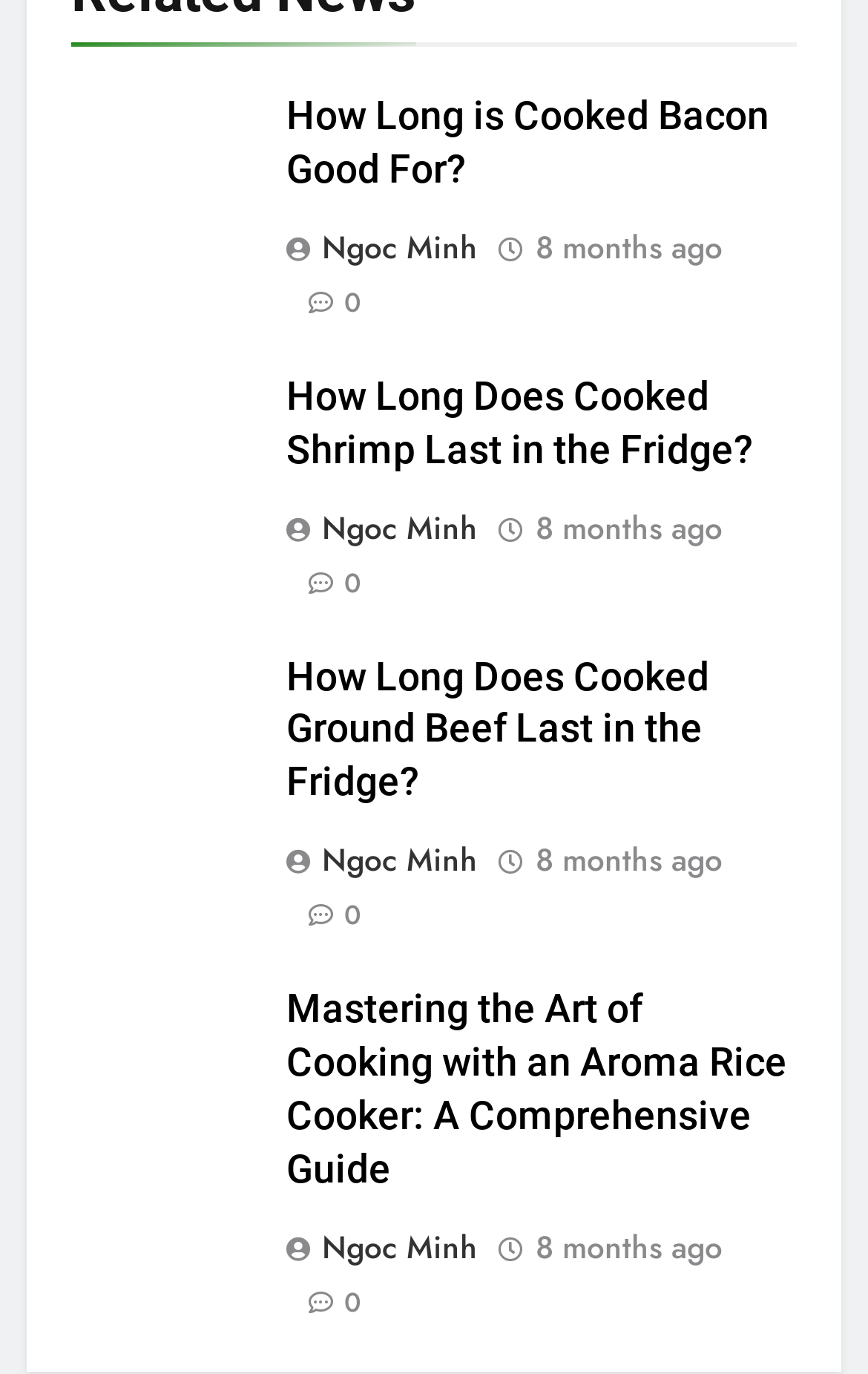Respond to the question below with a concise word or phrase:
How old is the third article?

8 months